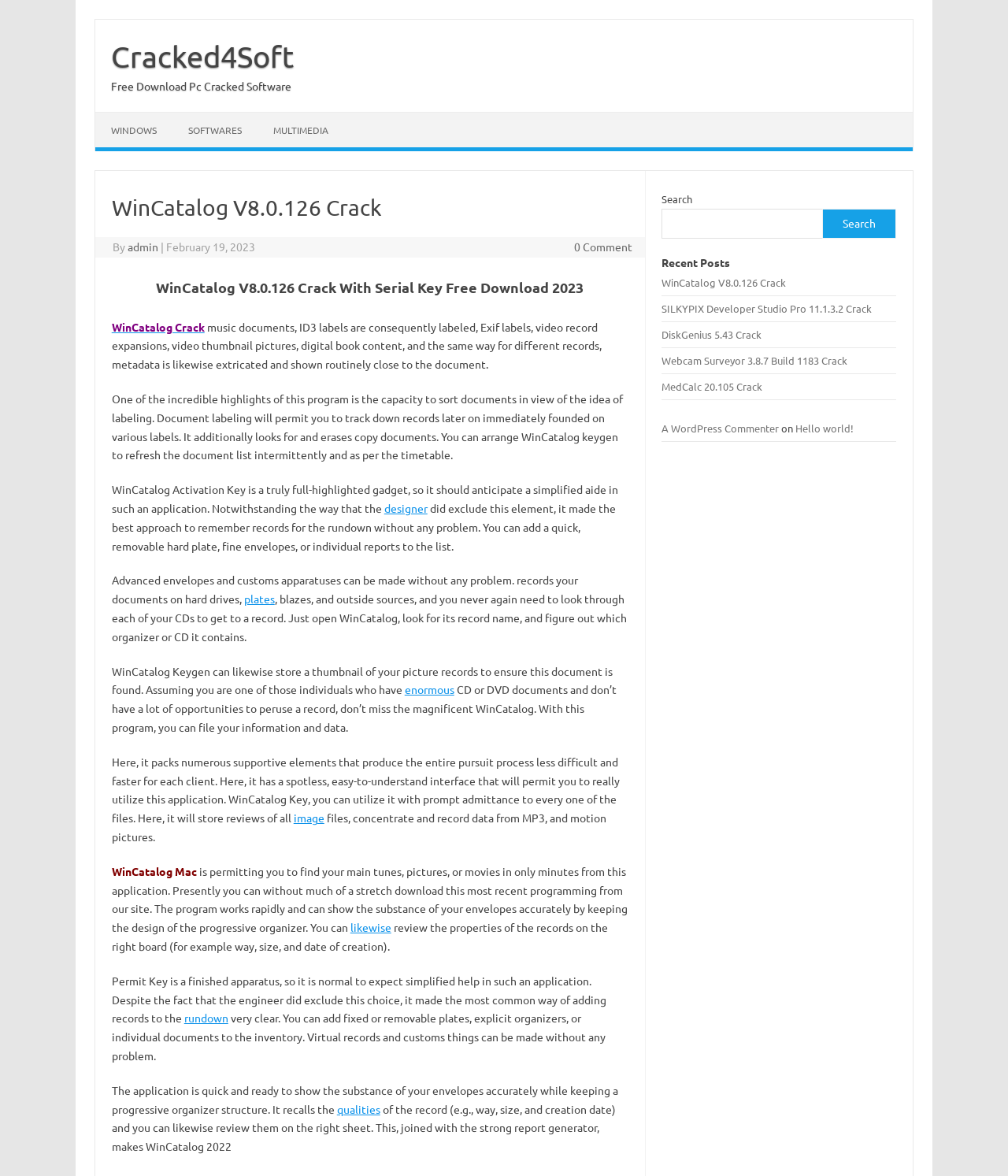Please find the bounding box coordinates of the element that must be clicked to perform the given instruction: "Go to Cracked4Soft". The coordinates should be four float numbers from 0 to 1, i.e., [left, top, right, bottom].

[0.11, 0.033, 0.291, 0.062]